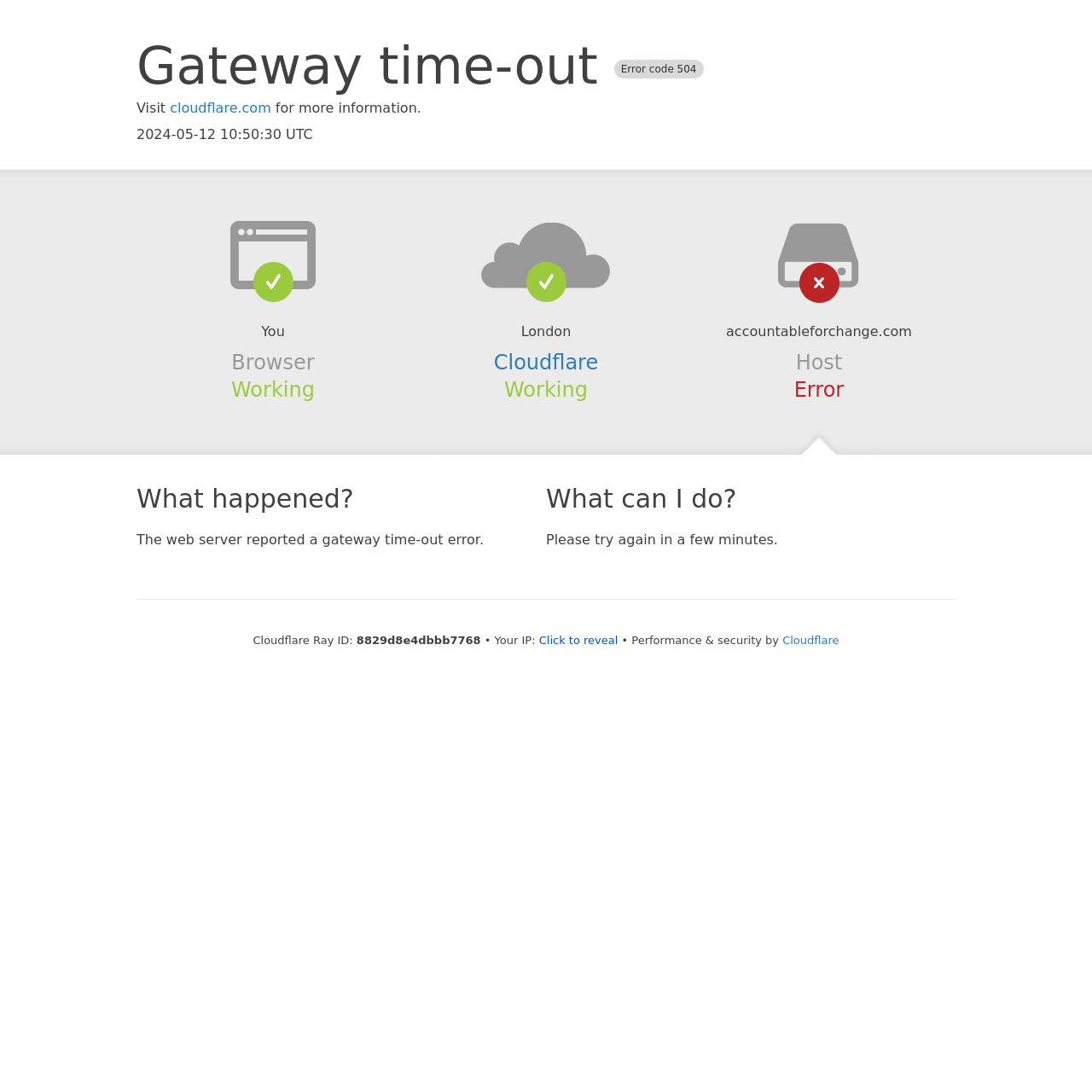Using the details in the image, give a detailed response to the question below:
What is the error code?

The error code is mentioned in the heading 'Gateway time-out Error code 504' at the top of the webpage.